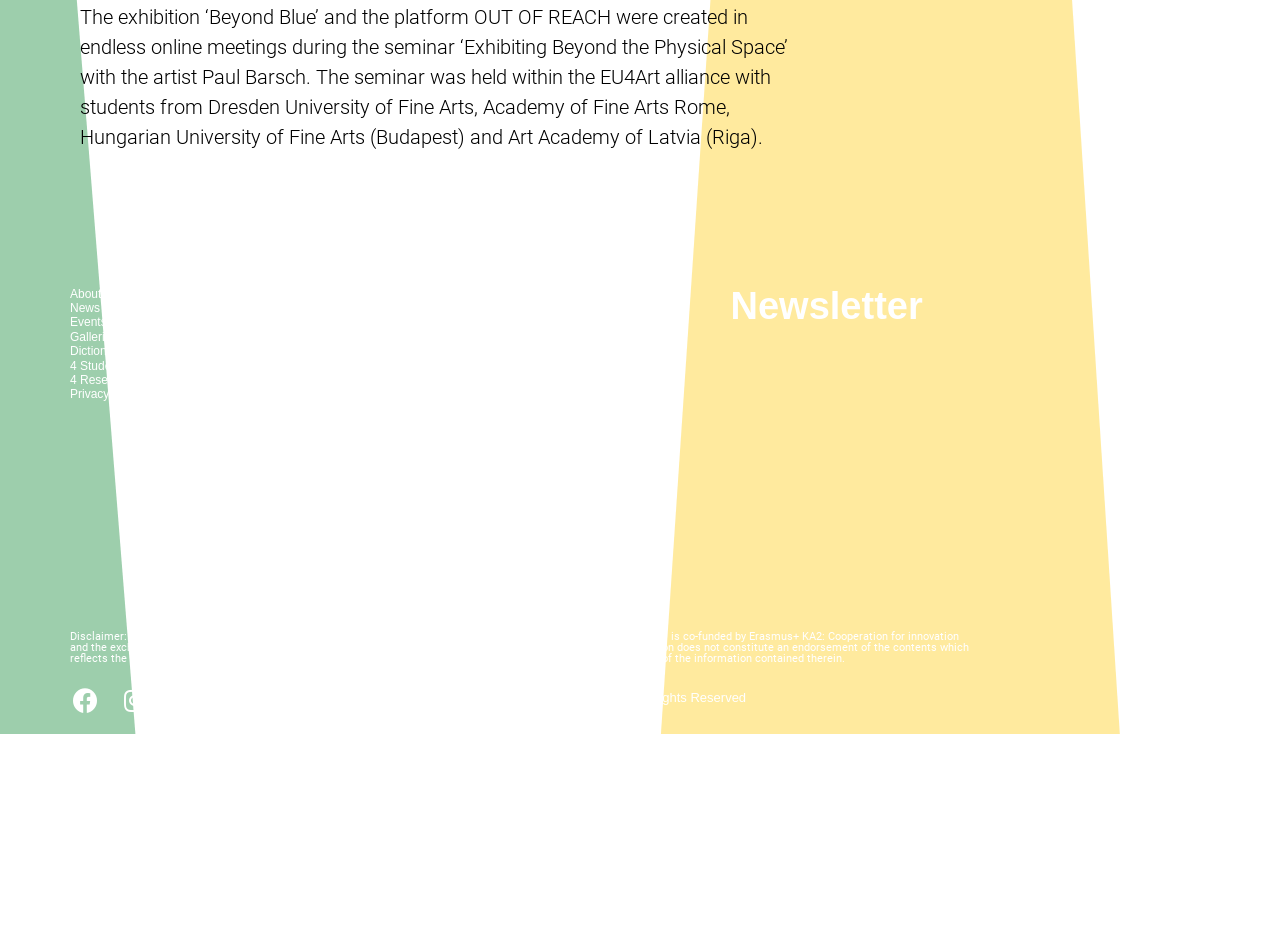What year is the copyright reserved for?
Please answer the question with as much detail and depth as you can.

The copyright year is mentioned in the StaticText element with ID 418, which states '© 2023 EU4ART All Rights Reserved'.